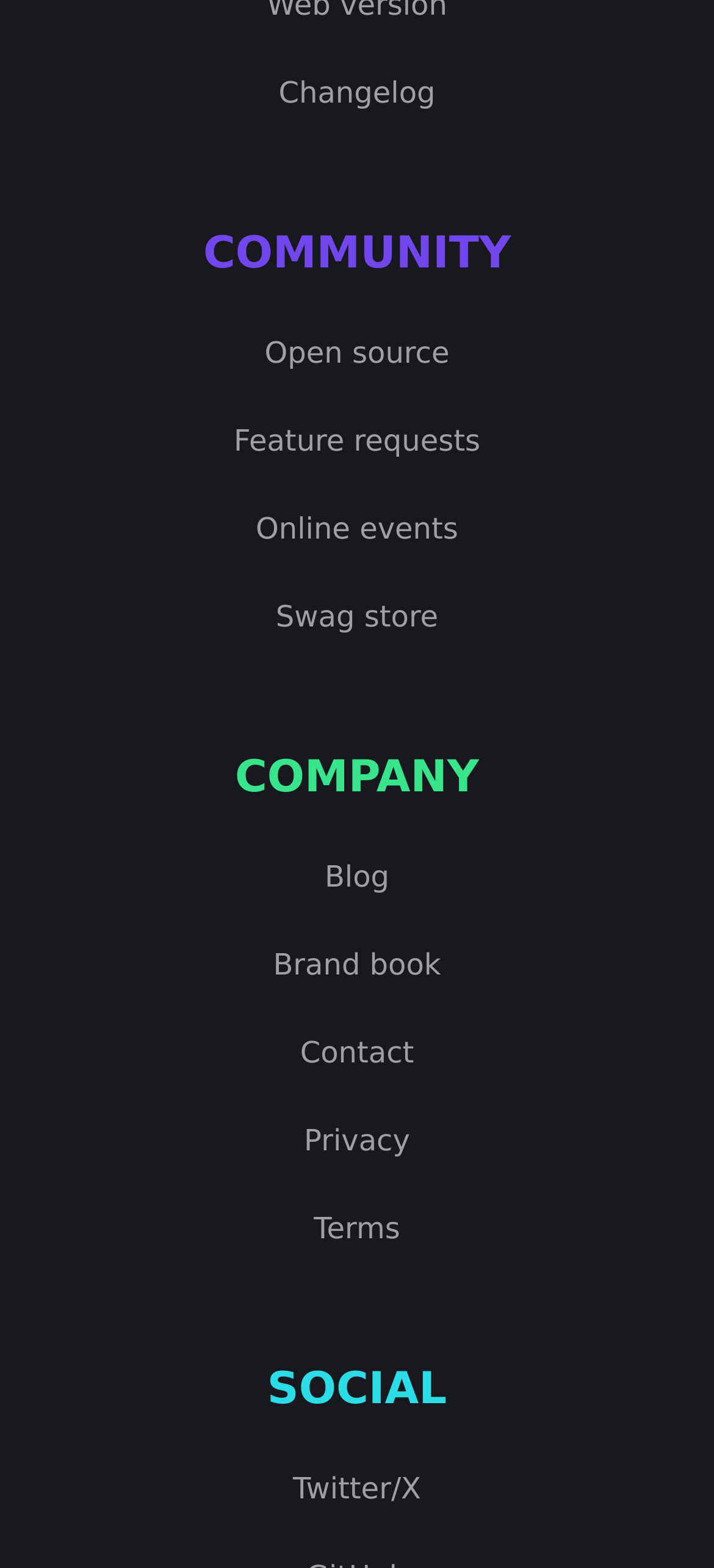How many links are under the 'SOCIAL' category?
Refer to the image and provide a one-word or short phrase answer.

1